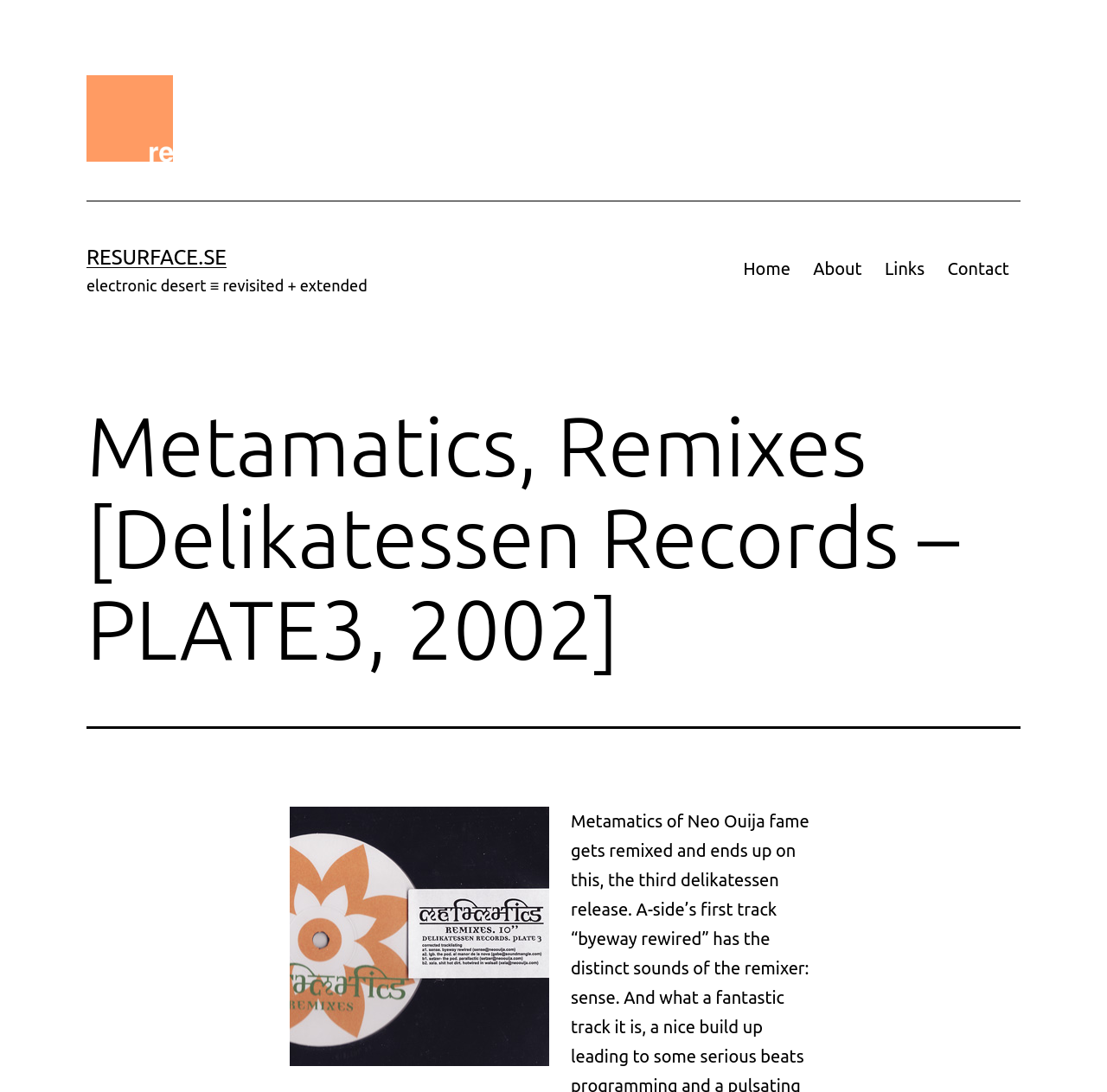Construct a comprehensive caption that outlines the webpage's structure and content.

The webpage is about Metamatics, Remixes, a music release from Delikatessen Records, with the catalog number PLATE3, released in 2002. At the top left, there is a link to the website "resurface.se" accompanied by a small image of the website's logo. Below the link, there is a larger text "RESURFACE.SE" in all capital letters. 

Next to the website's logo, there is a static text "electronic desert ≡ revisited + extended", which might be a tagline or a description of the music release. 

On the right side of the page, there is a primary navigation menu with four links: "Home", "About", "Links", and "Contact". 

Below the navigation menu, there is a header section with a heading that repeats the title "Metamatics, Remixes [Delikatessen Records – PLATE3, 2002]". 

The most prominent element on the page is a large image, likely the cover art of the music release, which takes up a significant portion of the page's real estate. The image is positioned below the header section and is centered horizontally.